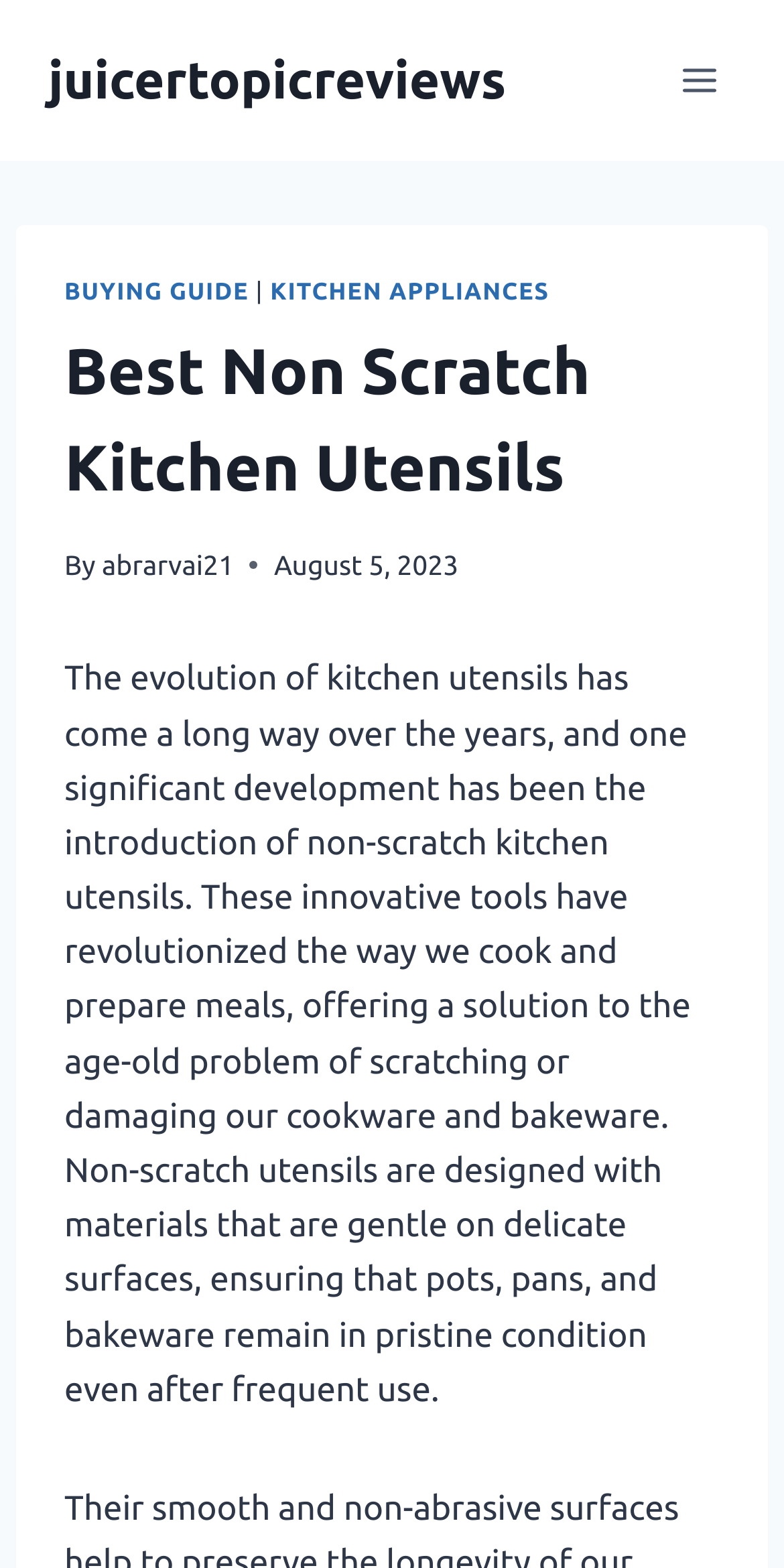Find the bounding box coordinates for the UI element that matches this description: "Buying Guide".

[0.082, 0.178, 0.318, 0.195]